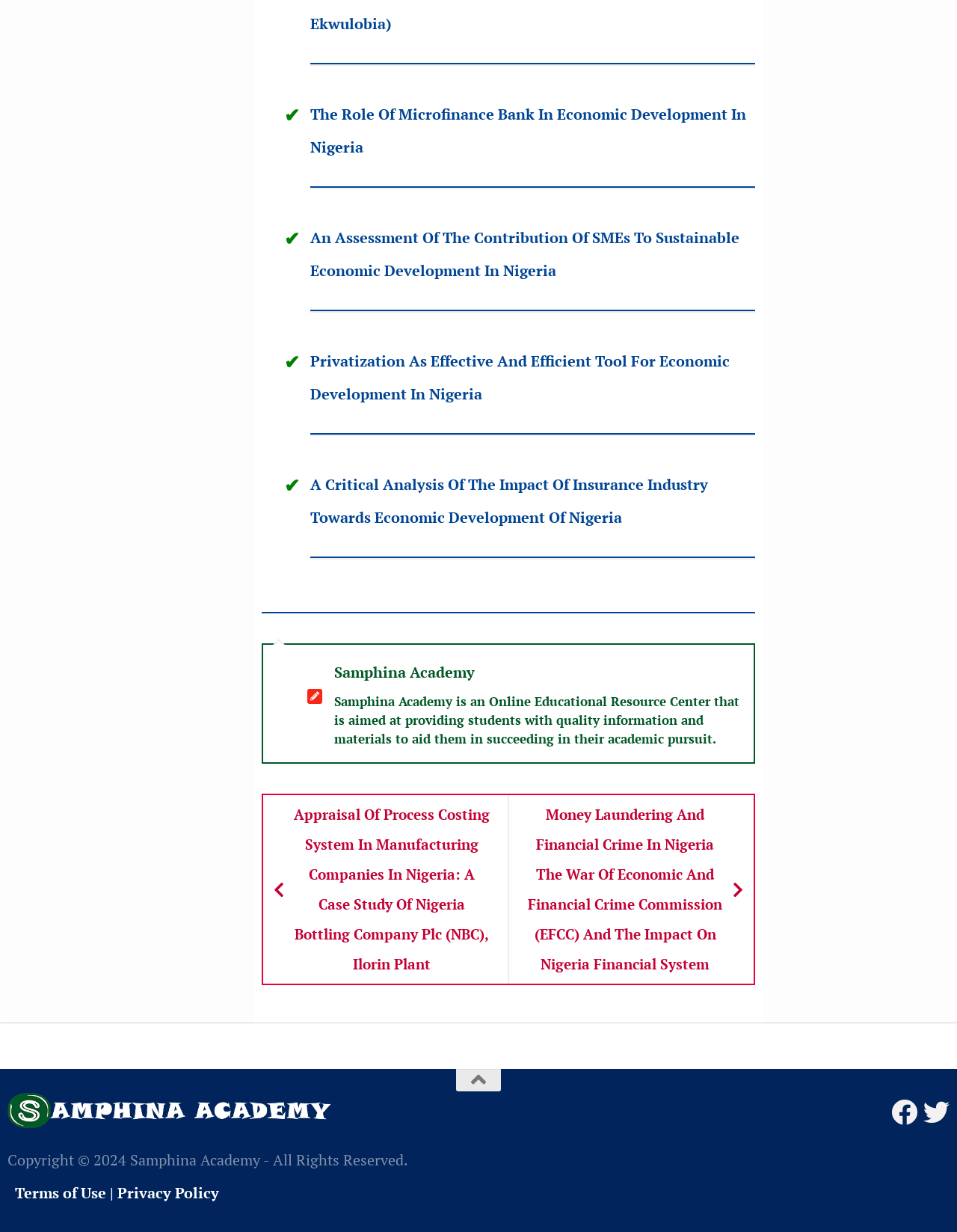Please specify the bounding box coordinates of the clickable section necessary to execute the following command: "Check the privacy policy".

[0.123, 0.96, 0.229, 0.976]